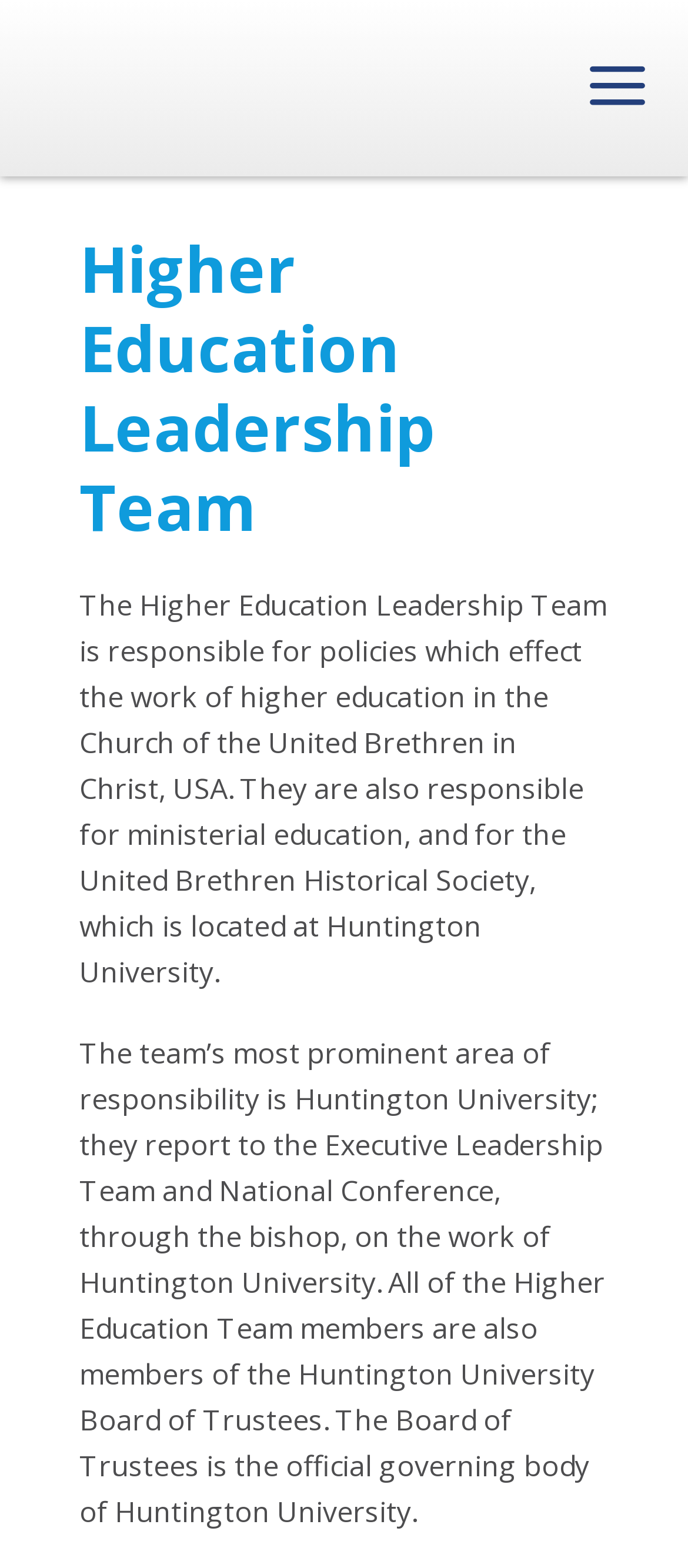Using the description "name="s" placeholder="Search"", locate and provide the bounding box of the UI element.

[0.146, 0.017, 0.864, 0.039]